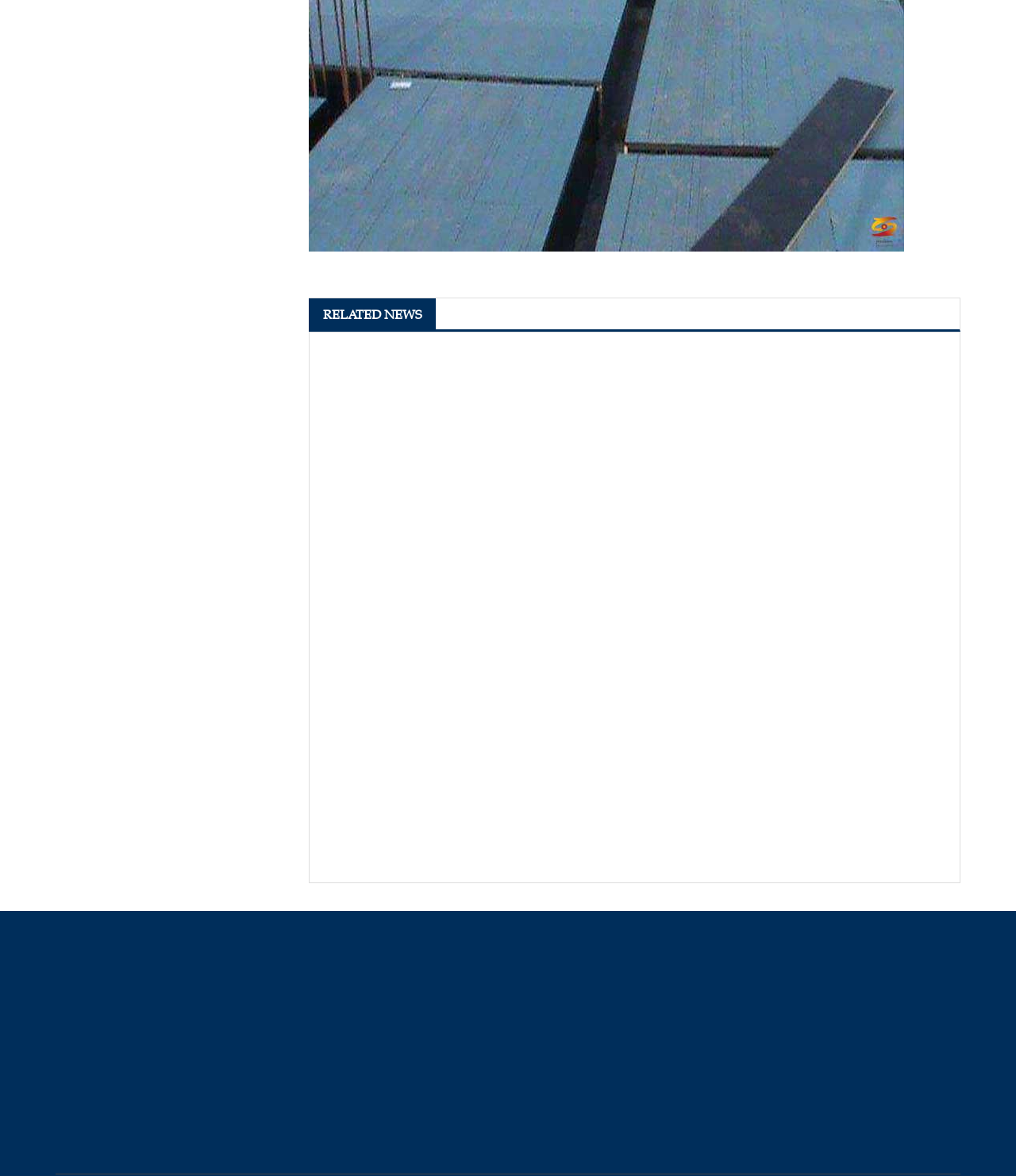What is the location of the company?
Look at the screenshot and provide an in-depth answer.

I can see that the website provides the company's location as Qingdao City, Shandong Province, China. This suggests that the company is based in this location.